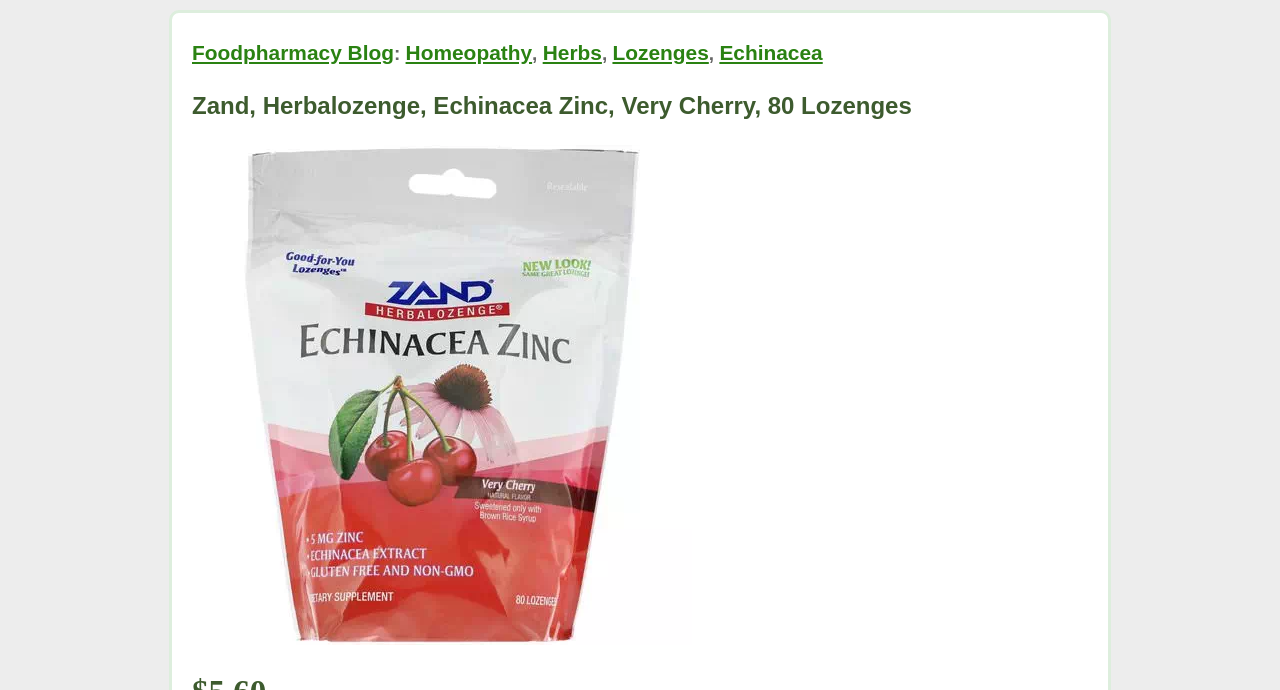Describe the webpage in detail, including text, images, and layout.

The webpage appears to be a product page for a specific lozenge product, Zand Echinacea Herbalozenge. At the top of the page, there is a heading that reads "Foodpharmacy Blog: Homeopathy, Herbs, Lozenges, Echinacea", which is divided into separate links for each category. Below this heading, there is another heading that displays the product name, "Zand, Herbalozenge, Echinacea Zinc, Very Cherry, 80 Lozenges". This product name is also a clickable link.

To the right of the product name heading, there is a large image that takes up most of the page's width, which appears to be a review or product image of the Zand Echinacea Herbalozenge lozenges. The image spans from the top to the bottom of the page, leaving some space at the top for the headings and links.

Overall, the page is focused on showcasing the product, with a clear and prominent display of the product name and image. The links to the blog categories at the top provide additional context and navigation options for the user.